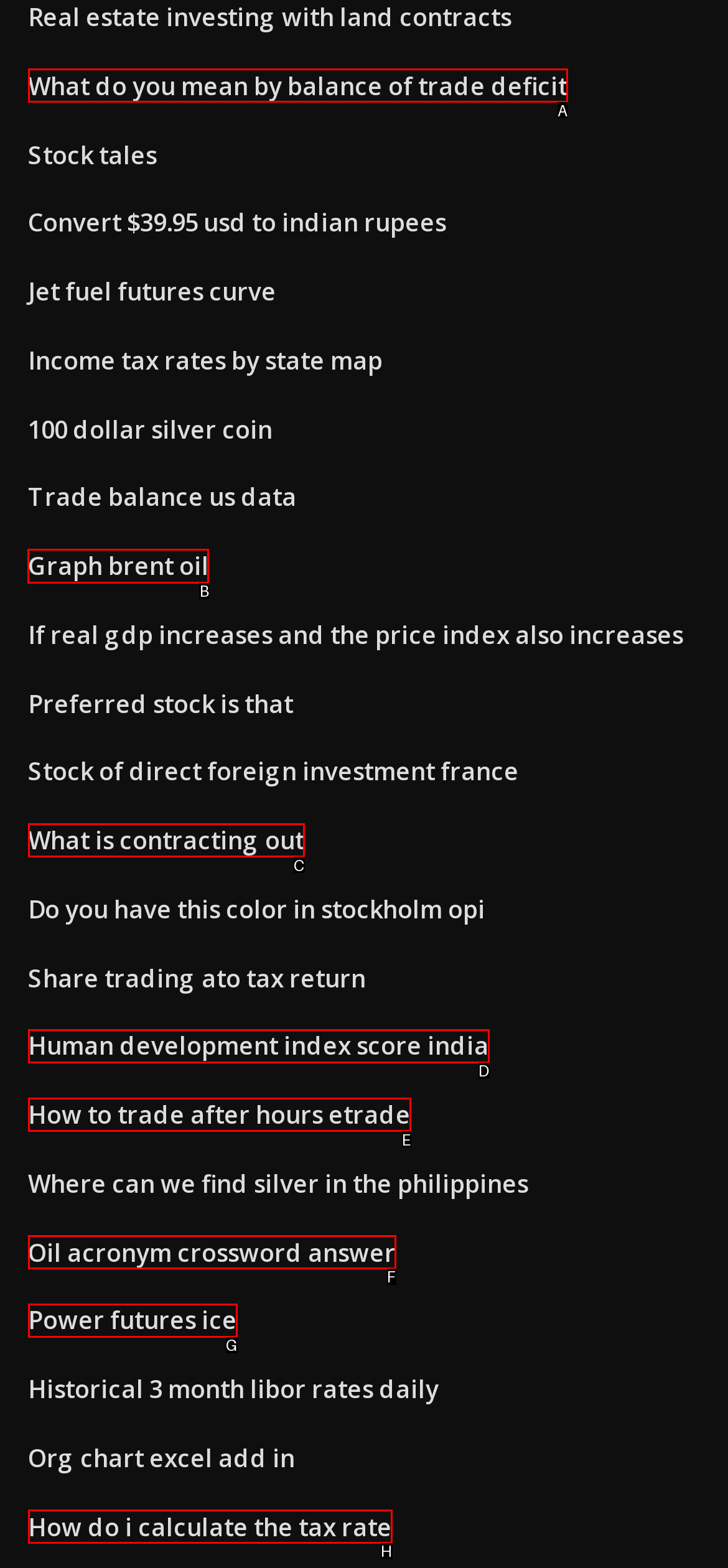Determine the letter of the UI element that will complete the task: Explore the graph of Brent oil
Reply with the corresponding letter.

B